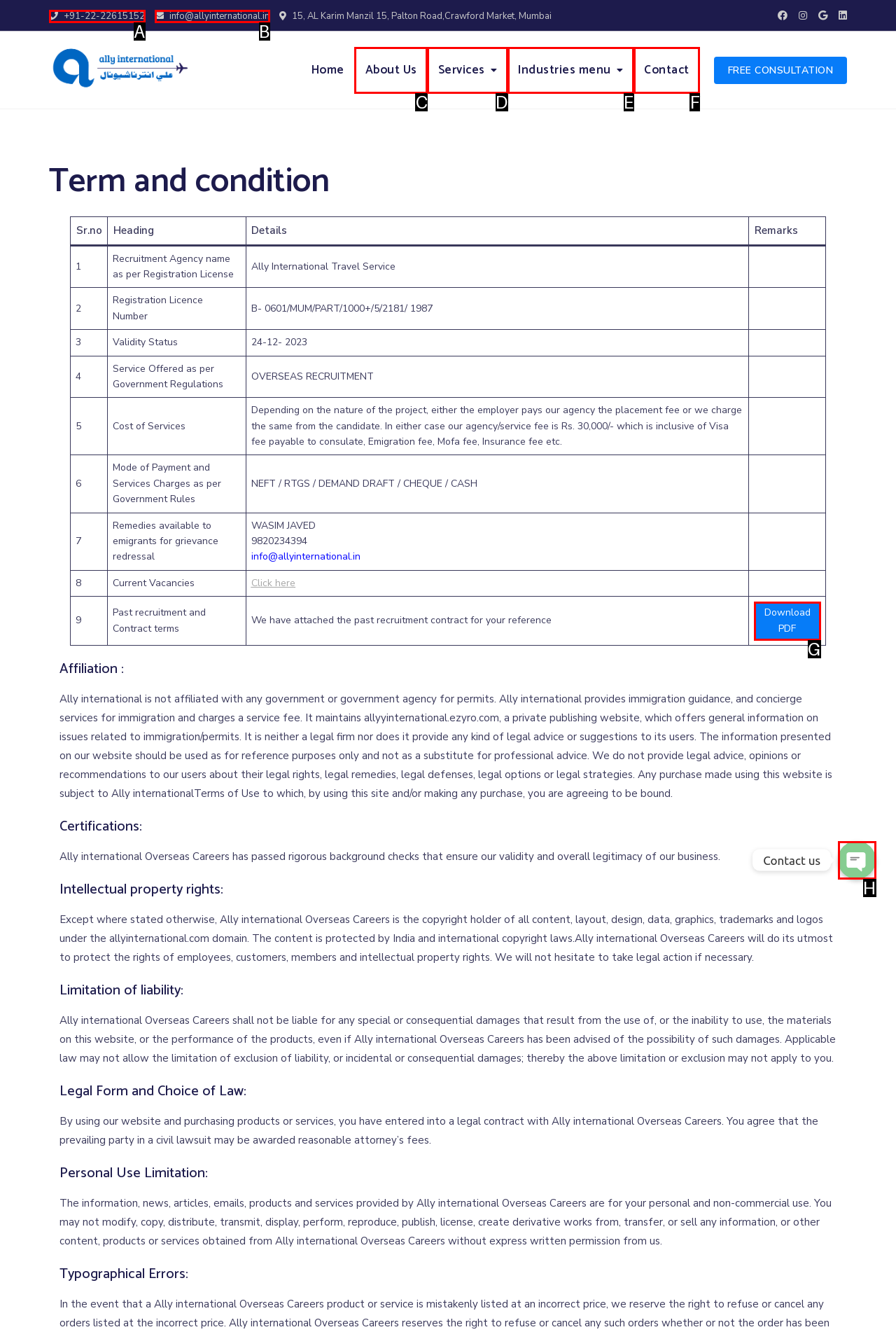From the choices given, find the HTML element that matches this description: info@allyinternational.in. Answer with the letter of the selected option directly.

B